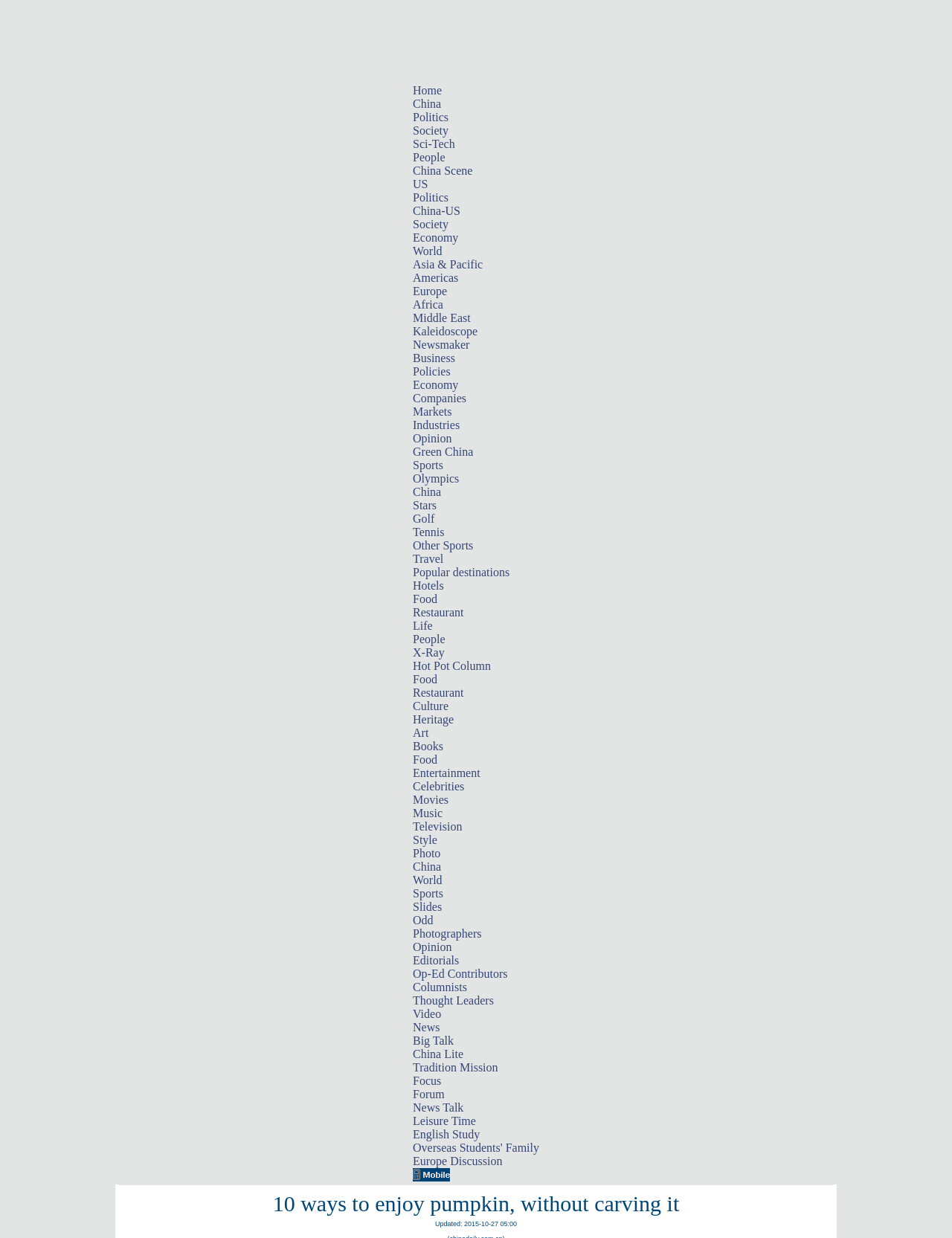Pinpoint the bounding box coordinates of the clickable element needed to complete the instruction: "Click on the China link". The coordinates should be provided as four float numbers between 0 and 1: [left, top, right, bottom].

[0.434, 0.068, 0.463, 0.078]